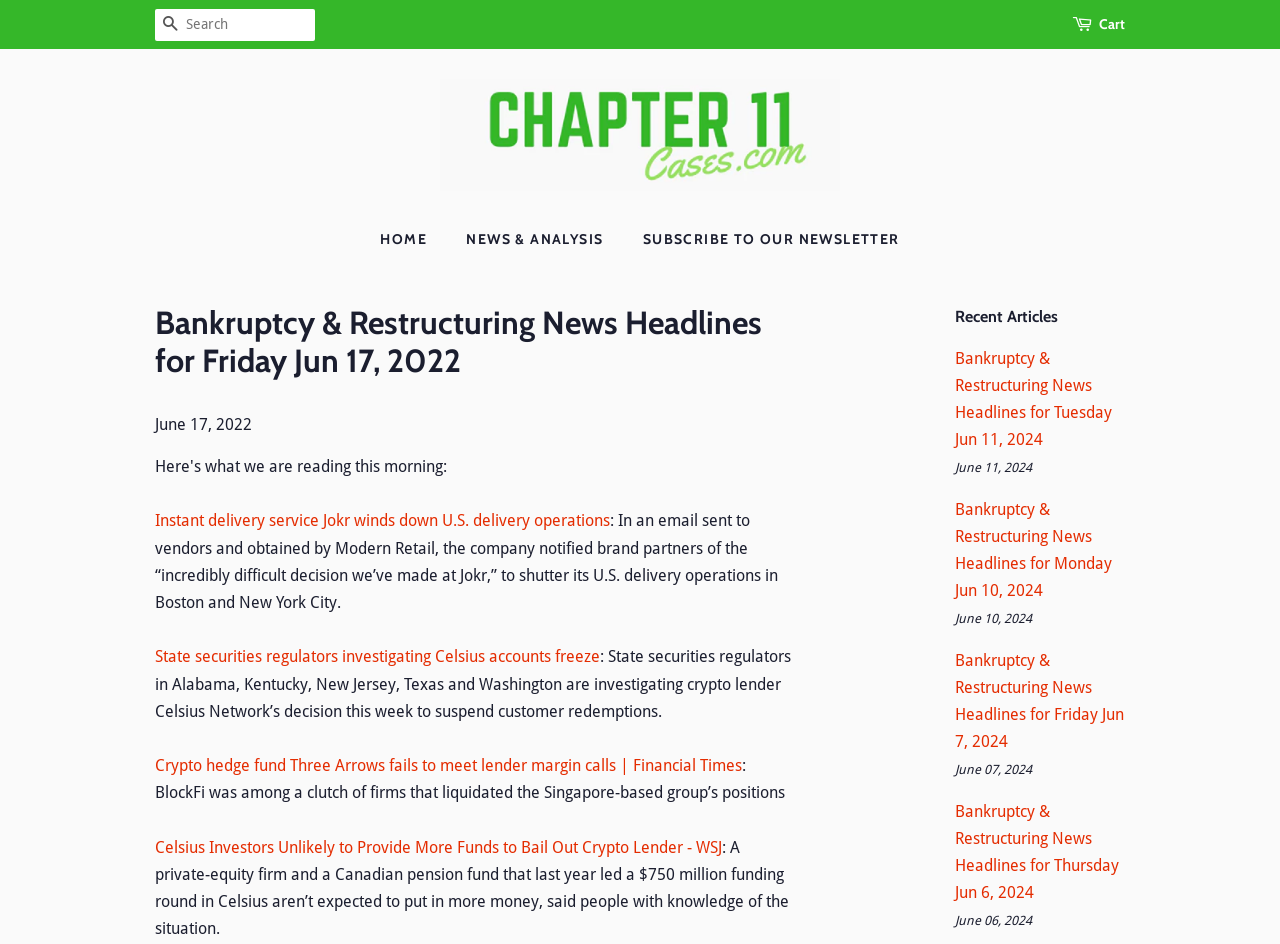How many news headlines are displayed on this webpage?
Answer the question with a detailed and thorough explanation.

By counting the number of news headlines on the webpage, it can be seen that there are 7 news headlines in total, including 'Instant delivery service Jokr winds down U.S. delivery operations', 'State securities regulators investigating Celsius accounts freeze', and so on.